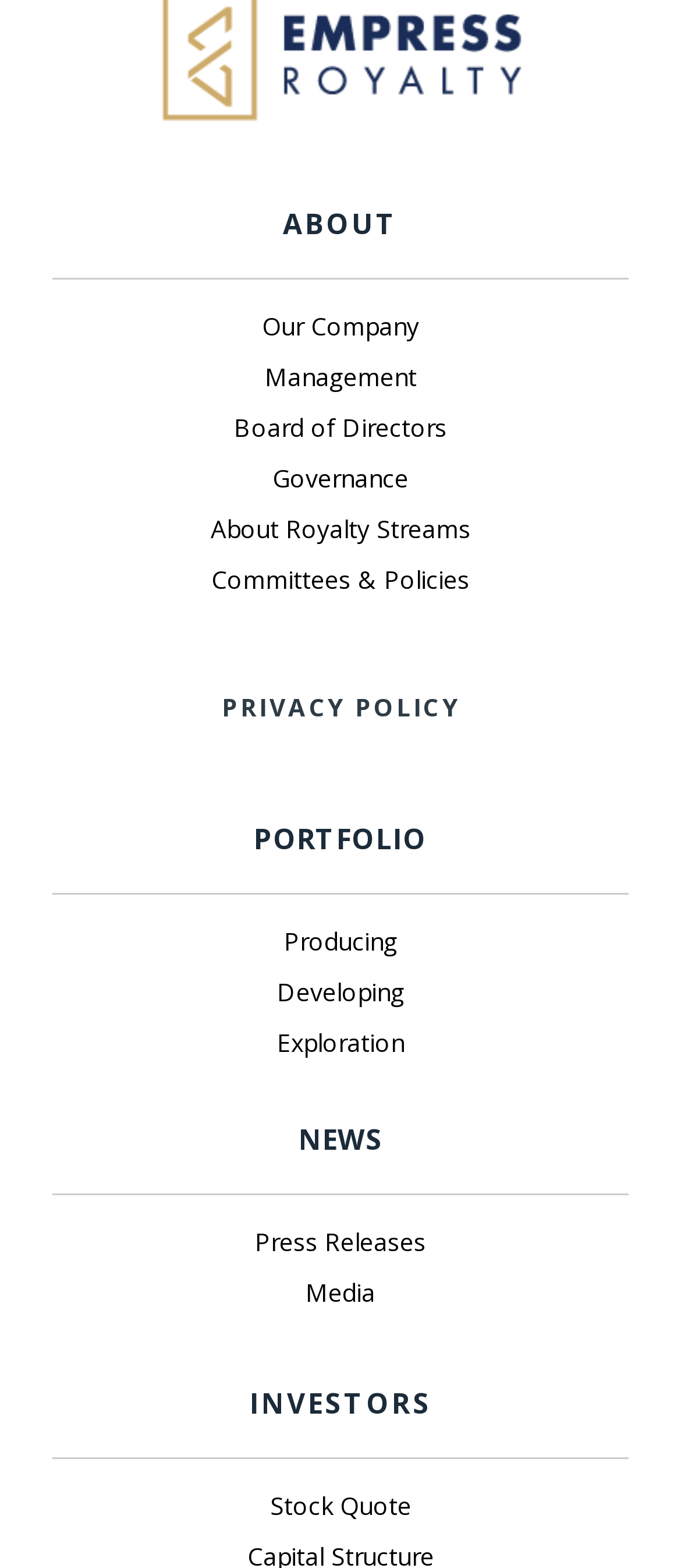What is the name of the company?
Using the information from the image, answer the question thoroughly.

The name of the company can be found in the top-left corner of the webpage, where it says 'Empress Royalty' in a link format.